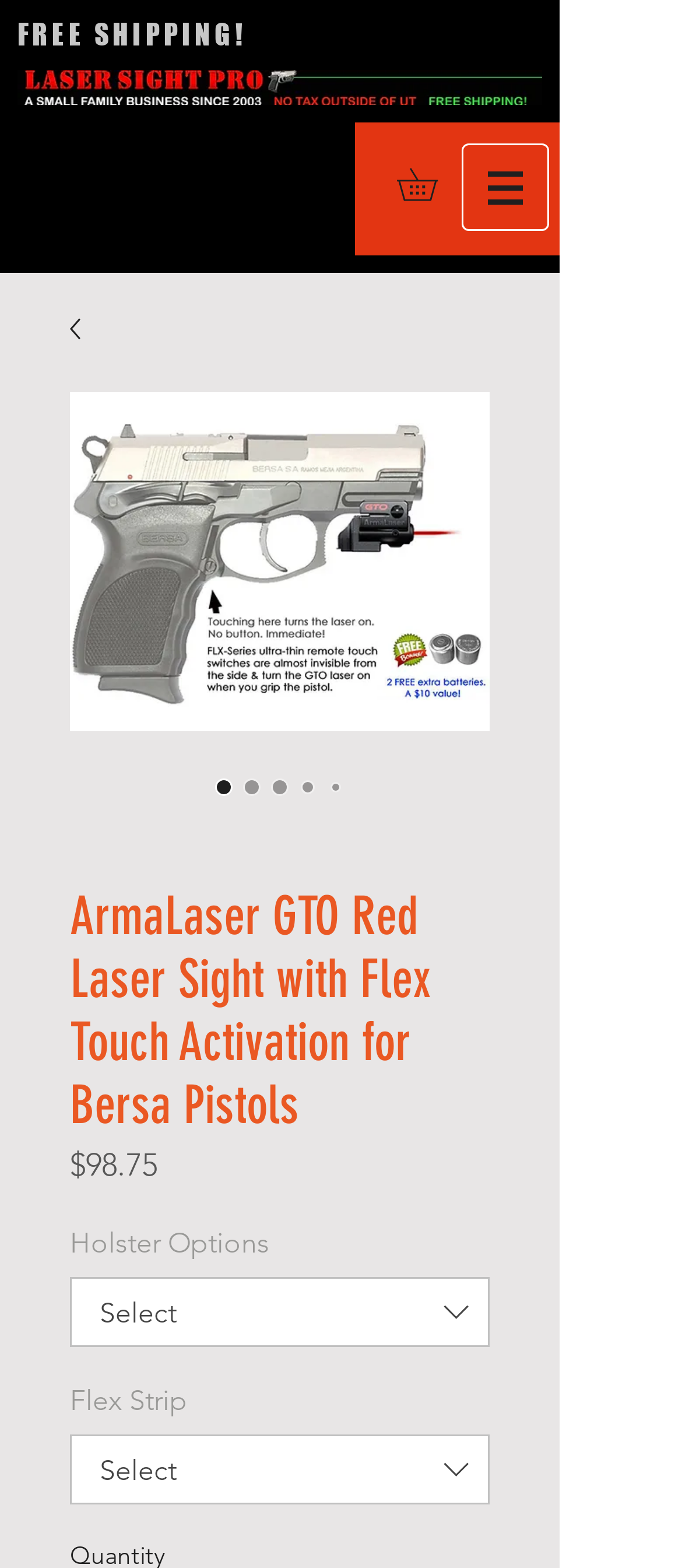Respond to the question below with a single word or phrase:
What is the name of the product?

ArmaLaser GTO Red Laser Sight with Flex Touch Activation for Bersa Pistols